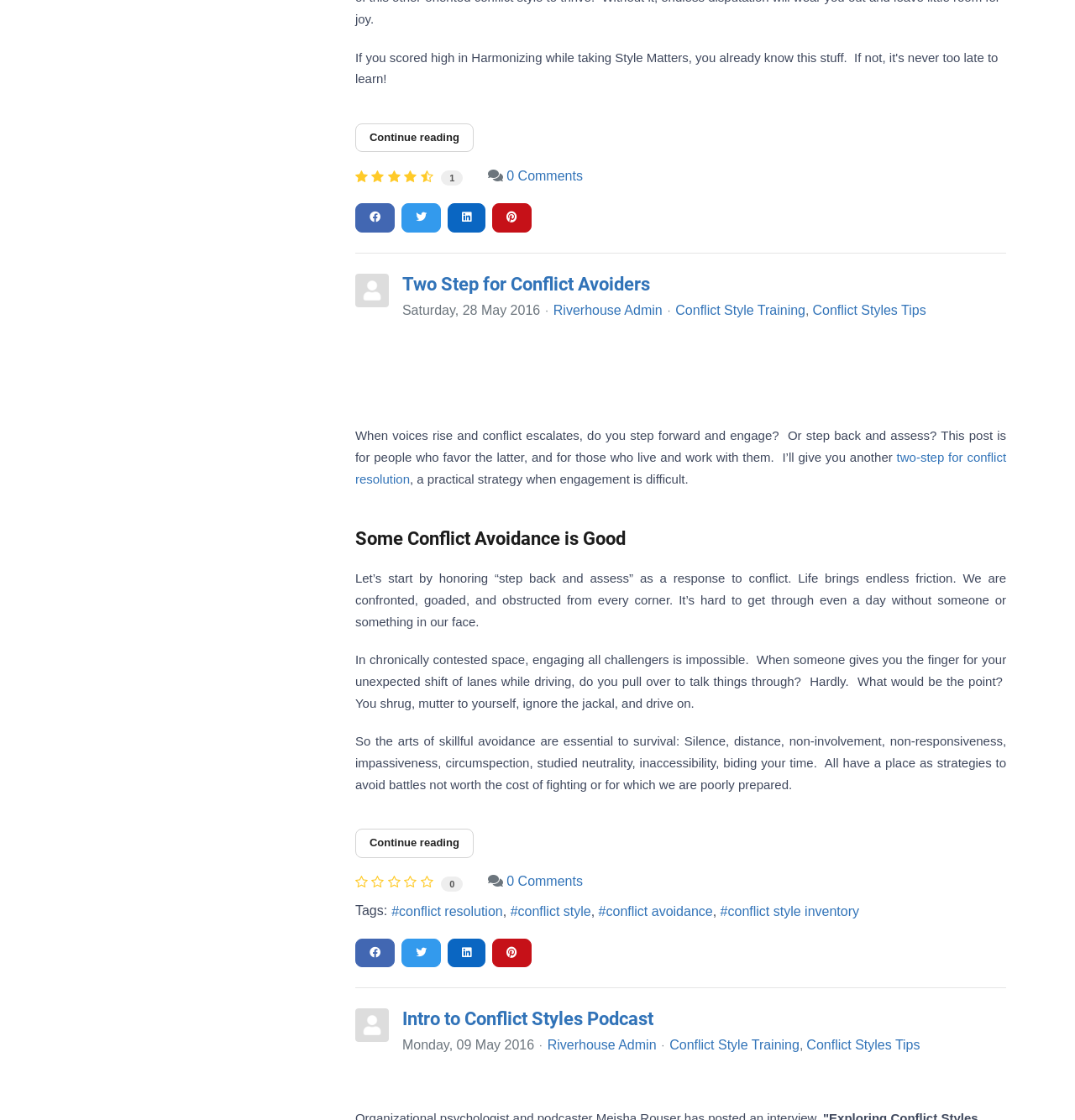Using the information in the image, give a detailed answer to the following question: What is the date of the latest article?

I found the time element 'Saturday, 28 May 2016' at the top of the article, which indicates that the date of the latest article is Saturday, 28 May 2016.